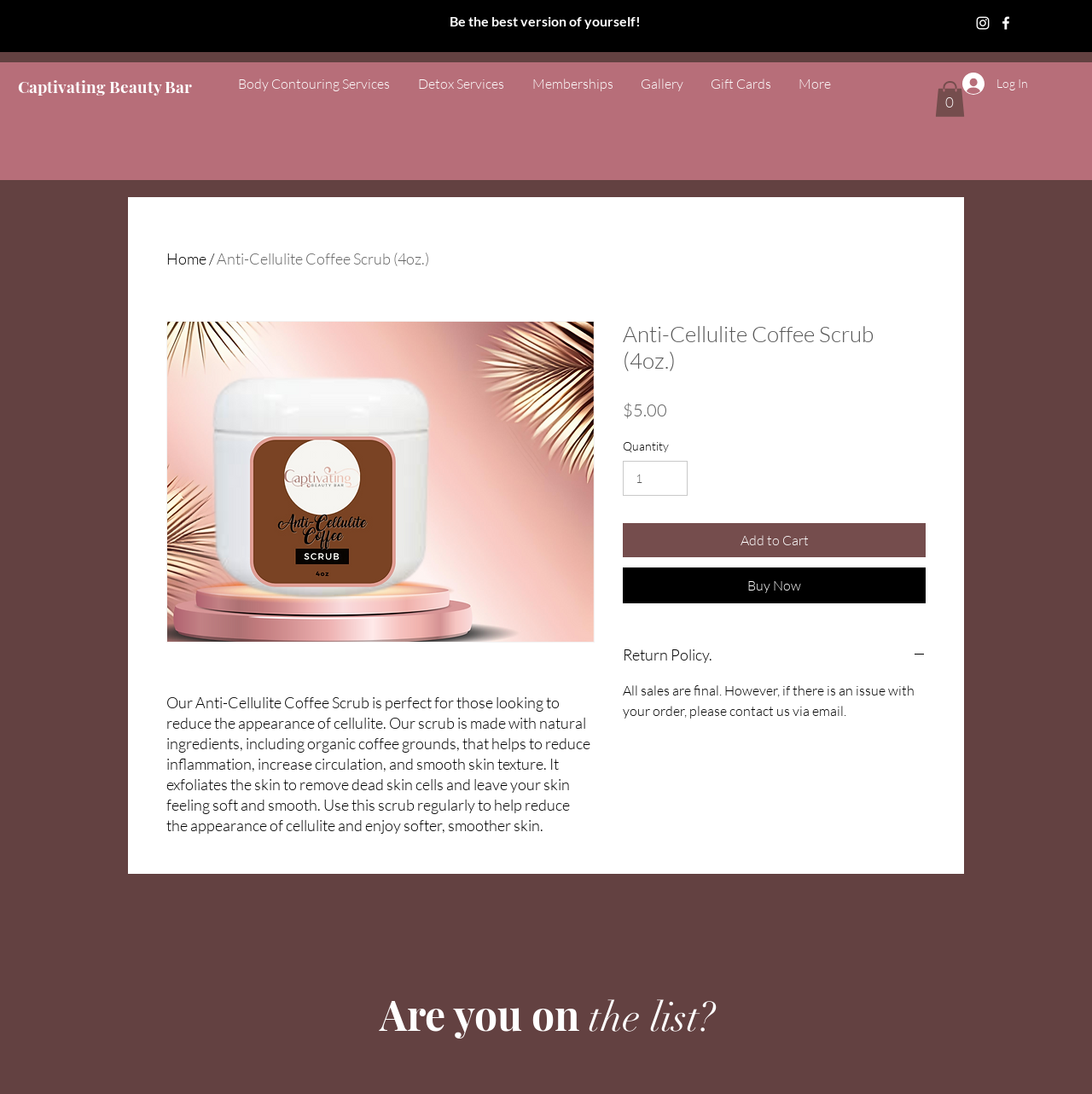Find the bounding box coordinates for the element that must be clicked to complete the instruction: "Explore Allstar Signings". The coordinates should be four float numbers between 0 and 1, indicated as [left, top, right, bottom].

None